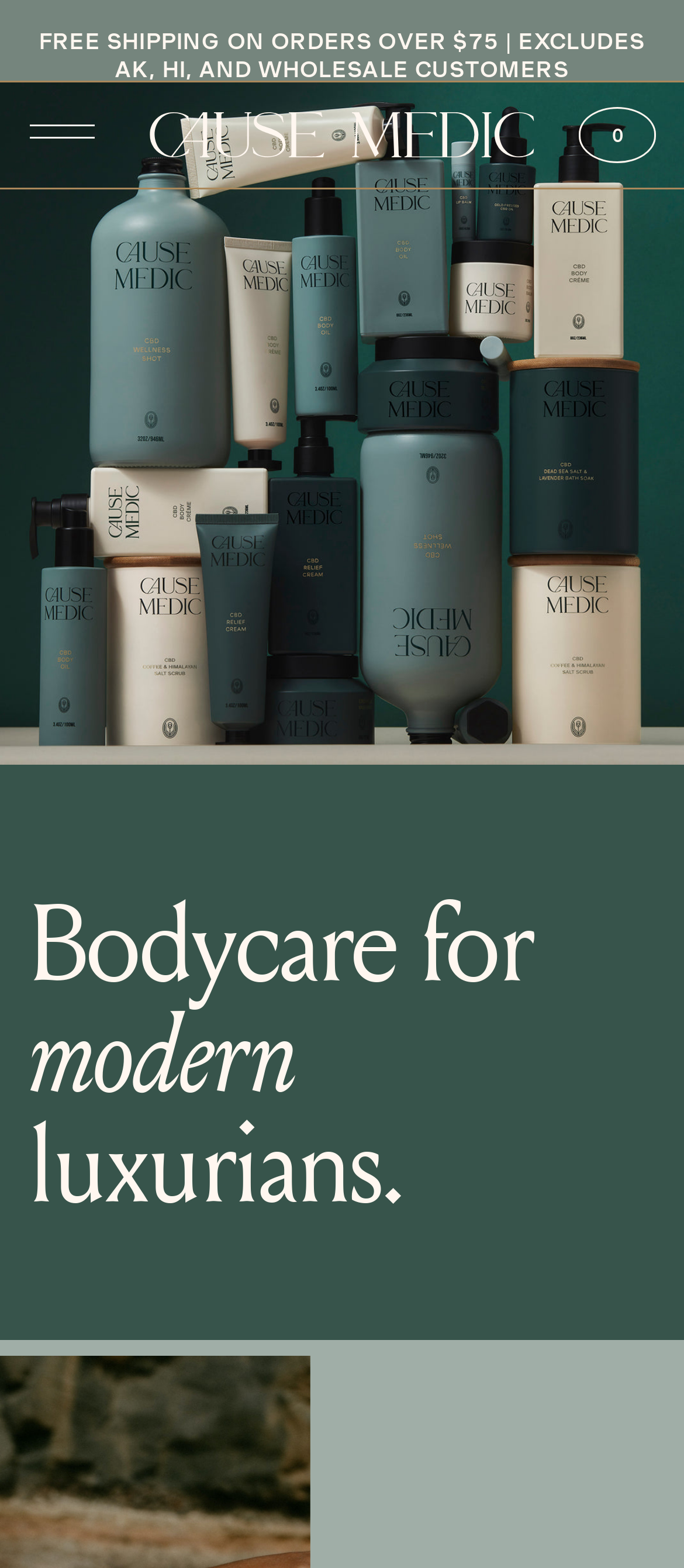Offer an extensive depiction of the webpage and its key elements.

The webpage is about CauseMedic, a brand that offers bodycare products, particularly CBD-based ones. At the top of the page, there is an announcement section that spans the entire width, taking up about 5% of the page's height. Within this section, there is a static text announcing "FREE SHIPPING ON ORDERS OVER $75 | EXCLUDES AK, HI, AND WHOLESALE CUSTOMERS" in a relatively narrow font, positioned slightly to the right of the center.

To the left of the announcement section, there is a "View Menu" button. Below the announcement section, there is a logo of CauseMedic, which is an image accompanied by a text link with the same name. The logo is positioned roughly at the center of the page, with an empty image to its right.

On the top-right corner of the page, there is a link to the shopping cart, which currently has 0 items. Below the logo, there is a large heading that takes up about 21% of the page's height, stating "Bodycare for modern luxurians." This heading is positioned roughly at the center of the page, spanning about 91% of the page's width.